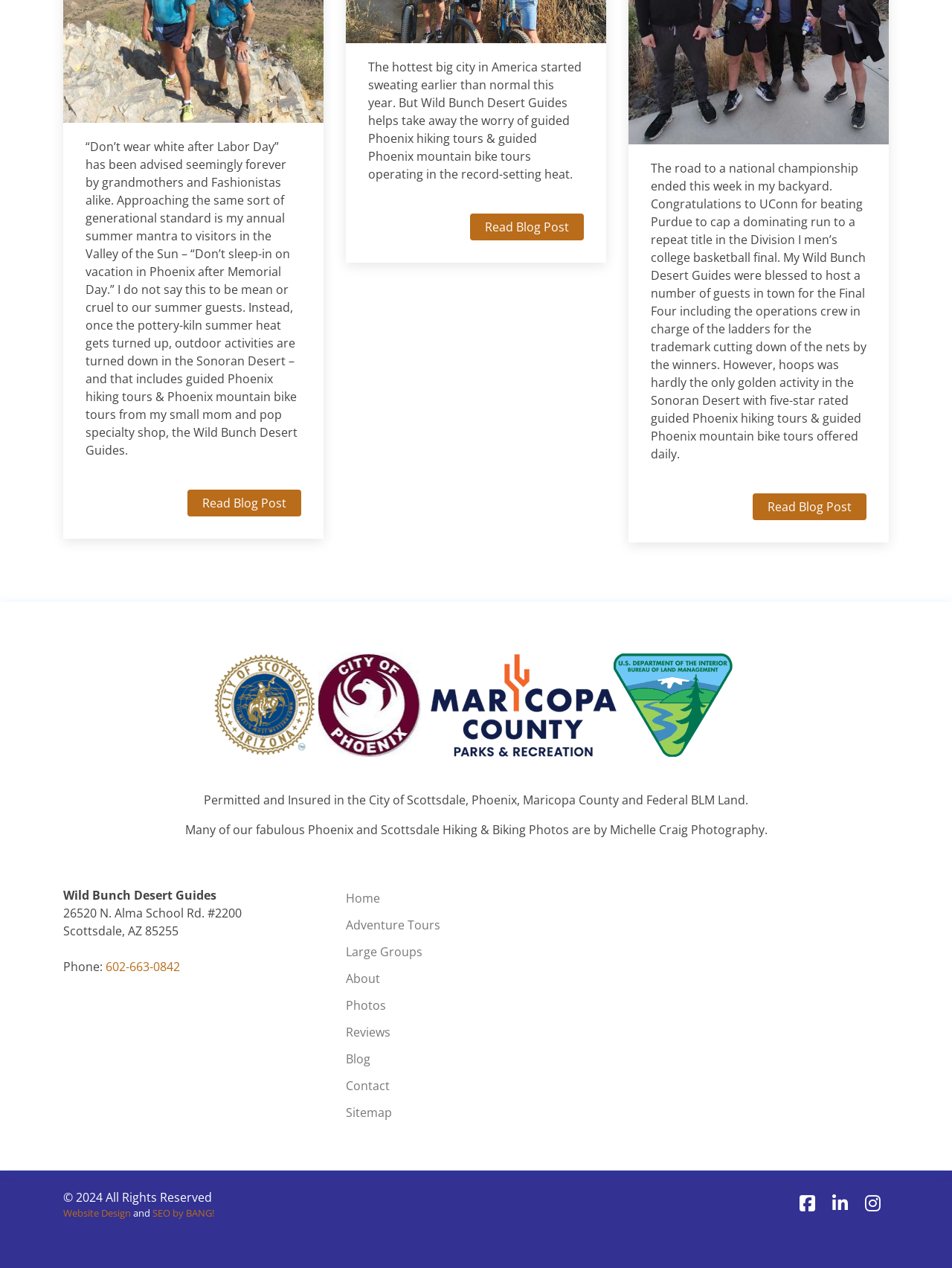Please locate the bounding box coordinates of the region I need to click to follow this instruction: "Click the 'CONTACT US' link".

None